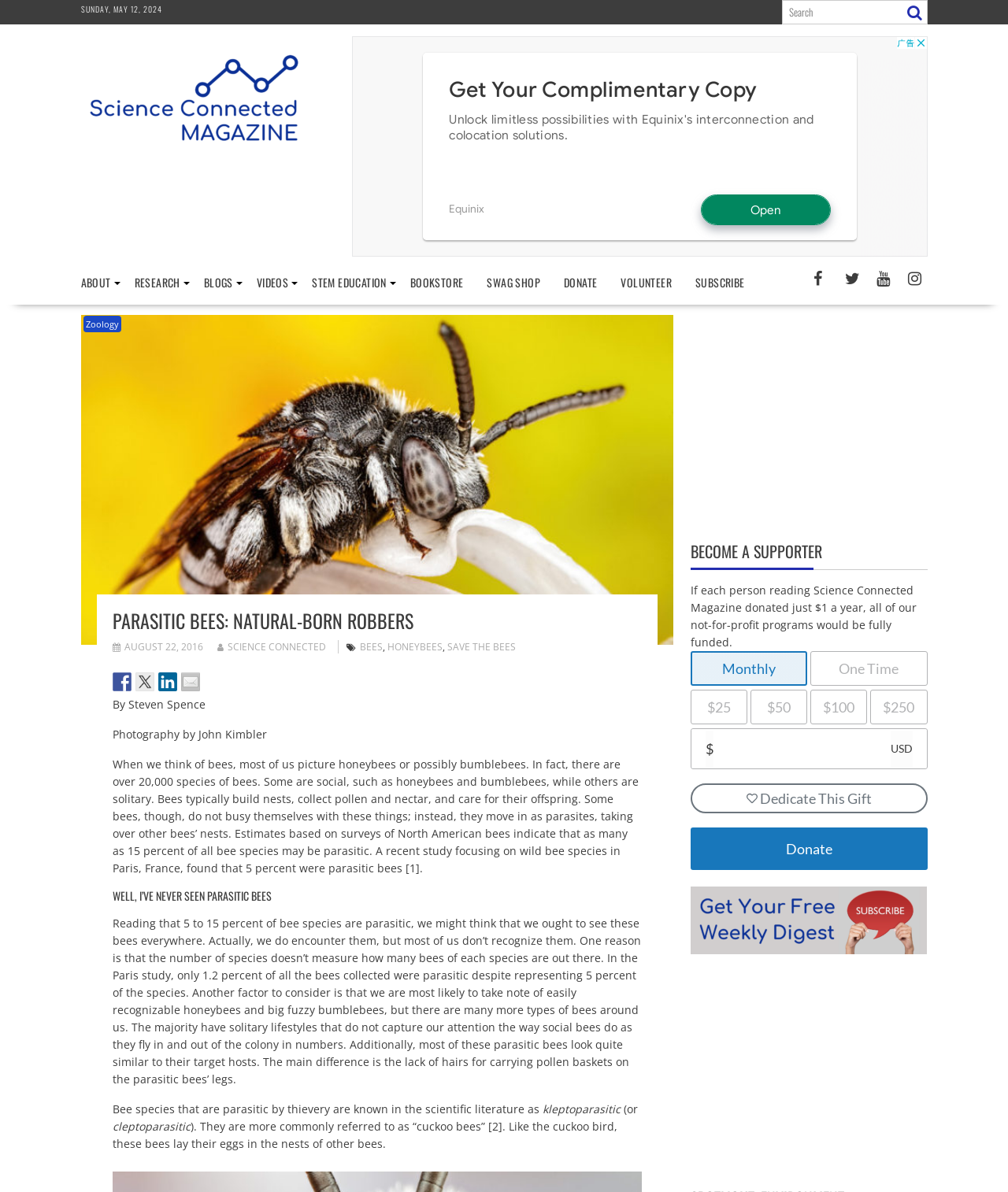Identify the bounding box for the given UI element using the description provided. Coordinates should be in the format (top-left x, top-left y, bottom-right x, bottom-right y) and must be between 0 and 1. Here is the description: August 22, 2016August 22, 2016

[0.111, 0.537, 0.201, 0.548]